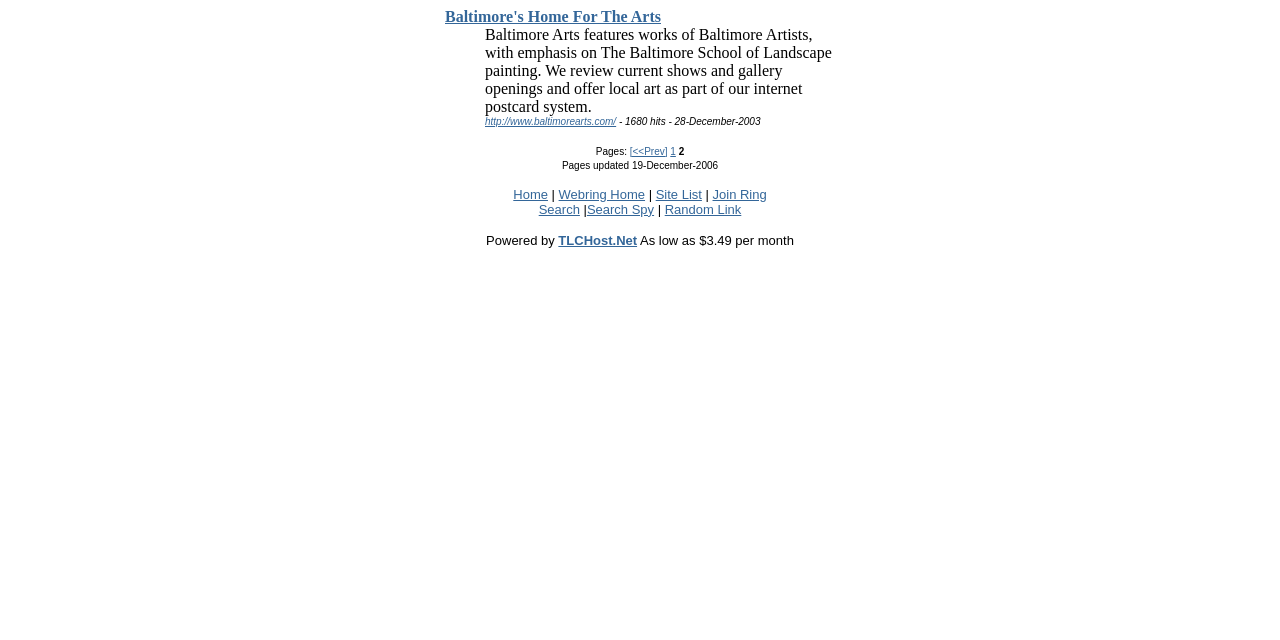Using the element description provided, determine the bounding box coordinates in the format (top-left x, top-left y, bottom-right x, bottom-right y). Ensure that all values are floating point numbers between 0 and 1. Element description: Join Ring

[0.557, 0.292, 0.599, 0.315]